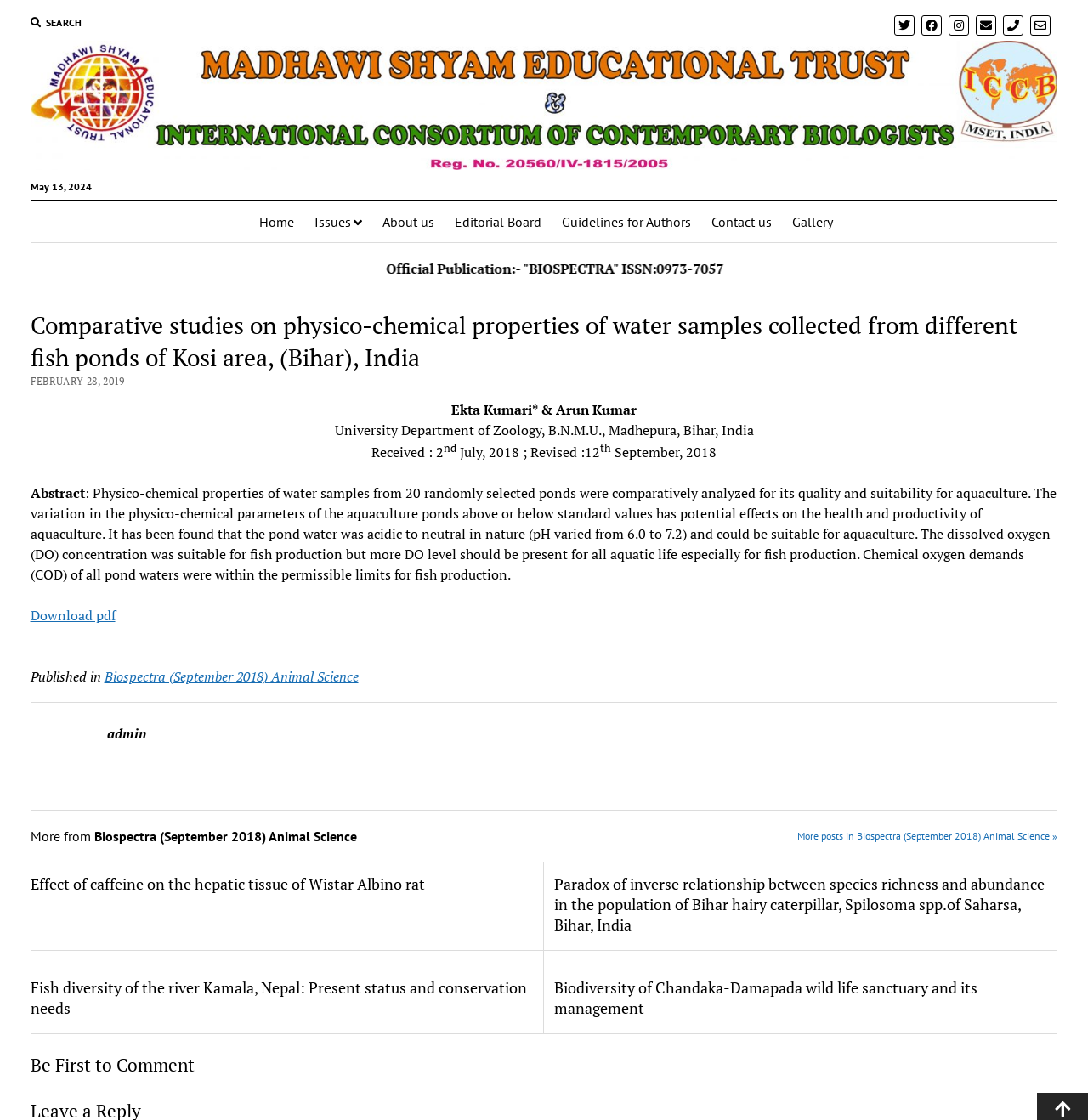Generate a comprehensive description of the webpage.

This webpage appears to be a scientific article or research paper published on a website called MSET-Biospectra. At the top of the page, there is a search button and a row of social media links, including Twitter, Facebook, Instagram, and email. Below this, there is a link to the website's homepage, followed by a navigation menu with links to various sections, such as "Issues", "About us", "Editorial Board", and "Contact us".

The main content of the page is an article titled "Comparative studies on physico-chemical properties of water samples collected from different fish ponds of Kosi area, (Bihar), India". The article has a publication date of February 28, 2019, and is authored by Ekta Kumari and Arun Kumar from the University Department of Zoology, B.N.M.U., Madhepura, Bihar, India.

The article's abstract is provided, which discusses the physico-chemical properties of water samples from 20 randomly selected ponds and their suitability for aquaculture. Below the abstract, there is a link to download the article in PDF format.

The page also includes a section titled "Published in" with a link to the journal "Biospectra (September 2018) Animal Science". There is an image of an administrator or author, followed by a section titled "More from" with links to related articles.

The page concludes with a section titled "Be First to Comment" and a list of related articles, including "Effect of caffeine on the hepatic tissue of Wistar Albino rat", "Paradox of inverse relationship between species richness and abundance in the population of Bihar hairy caterpillar, Spilosoma spp.of Saharsa, Bihar, India", "Fish diversity of the river Kamala, Nepal: Present status and conservation needs", and "Biodiversity of Chandaka-Damapada wild life sanctuary and its management".